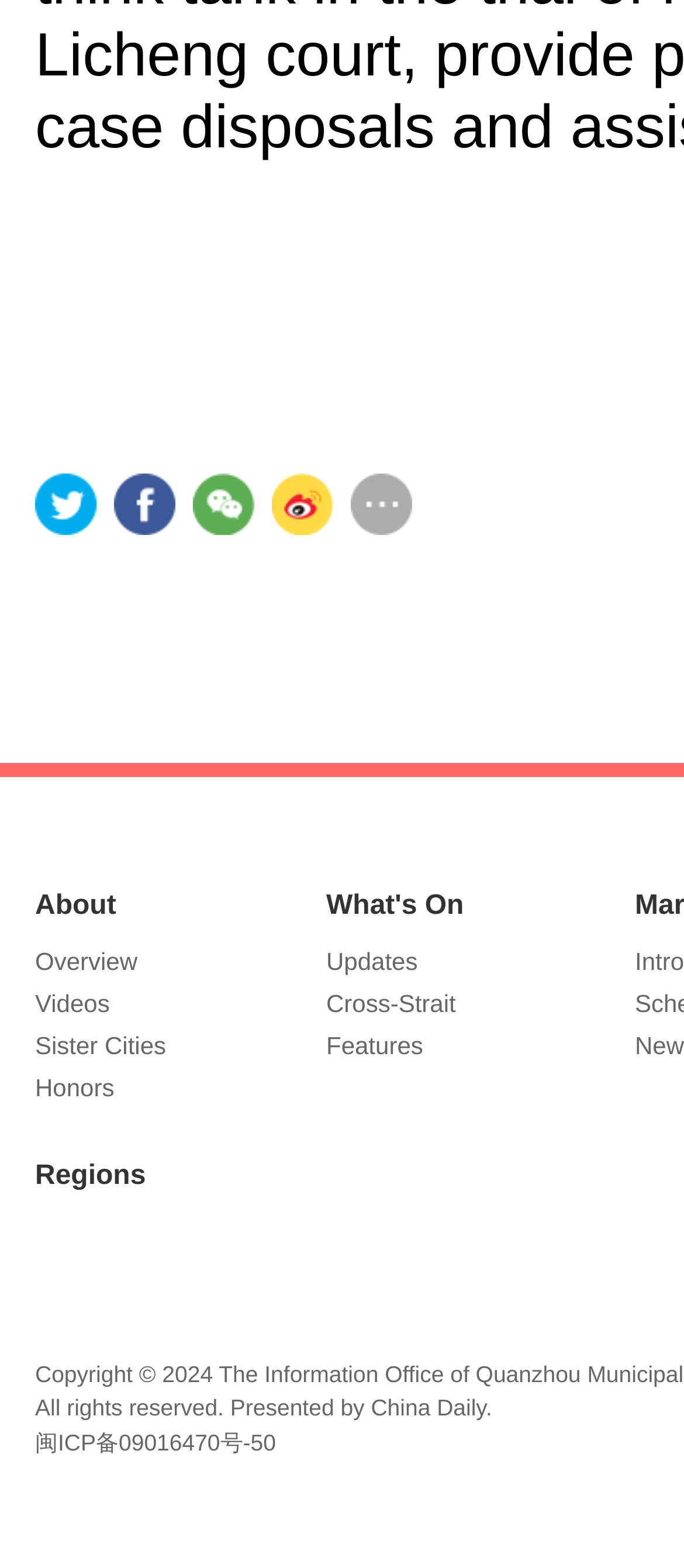Find the bounding box coordinates of the clickable region needed to perform the following instruction: "Click on About". The coordinates should be provided as four float numbers between 0 and 1, i.e., [left, top, right, bottom].

[0.051, 0.568, 0.17, 0.587]